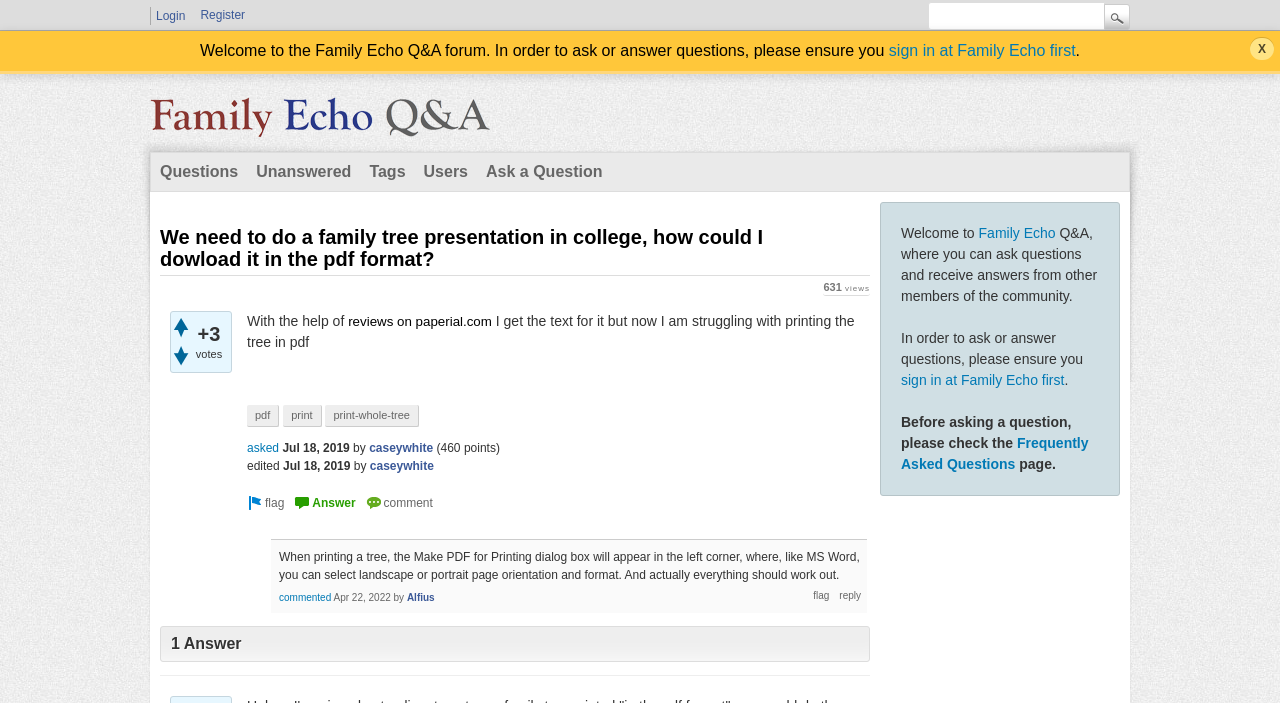Please determine the bounding box coordinates of the element to click on in order to accomplish the following task: "Ask a question". Ensure the coordinates are four float numbers ranging from 0 to 1, i.e., [left, top, right, bottom].

[0.373, 0.218, 0.478, 0.272]